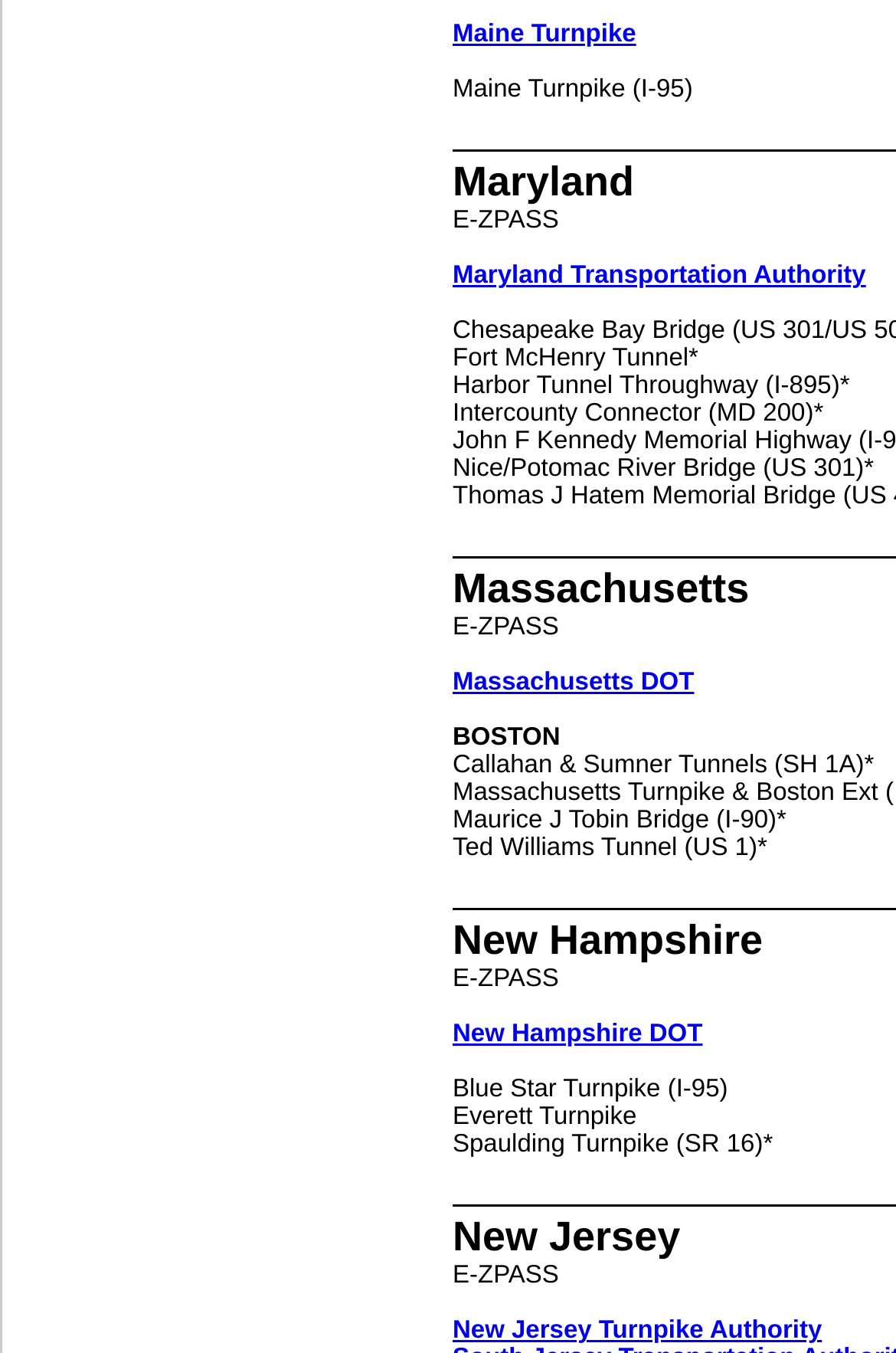How many tunnels are mentioned in Massachusetts?
Give a detailed and exhaustive answer to the question.

In the section for Massachusetts, there are three tunnels mentioned: Callahan & Sumner Tunnels, Maurice J Tobin Bridge, and Ted Williams Tunnel. These are indicated by the StaticText elements with bounding box coordinates [0.505, 0.556, 0.975, 0.577], [0.505, 0.597, 0.878, 0.617], and [0.505, 0.617, 0.856, 0.638] respectively.